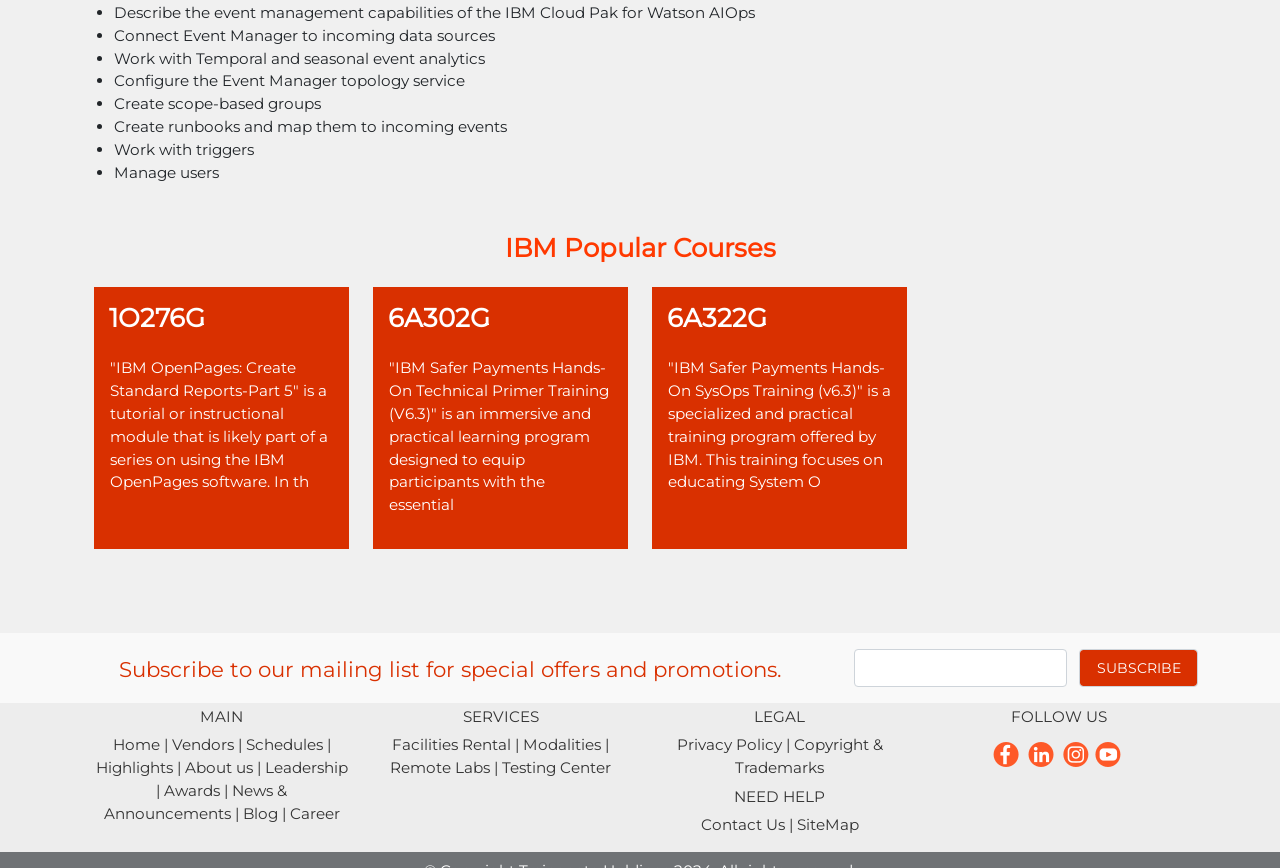Extract the bounding box coordinates of the UI element described by: "1o276g". The coordinates should include four float numbers ranging from 0 to 1, e.g., [left, top, right, bottom].

[0.085, 0.349, 0.161, 0.382]